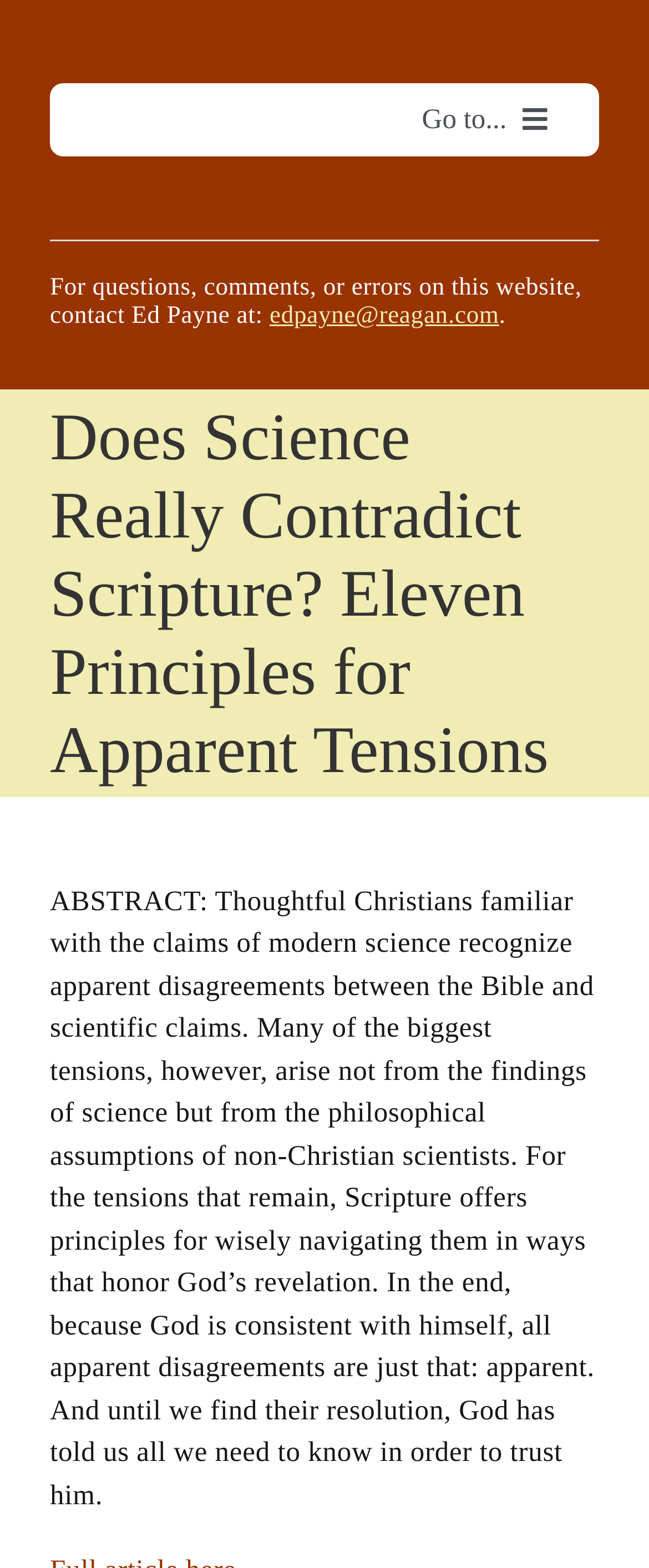Find the bounding box coordinates for the HTML element described as: "Basic Principles". The coordinates should consist of four float values between 0 and 1, i.e., [left, top, right, bottom].

[0.11, 0.423, 0.89, 0.444]